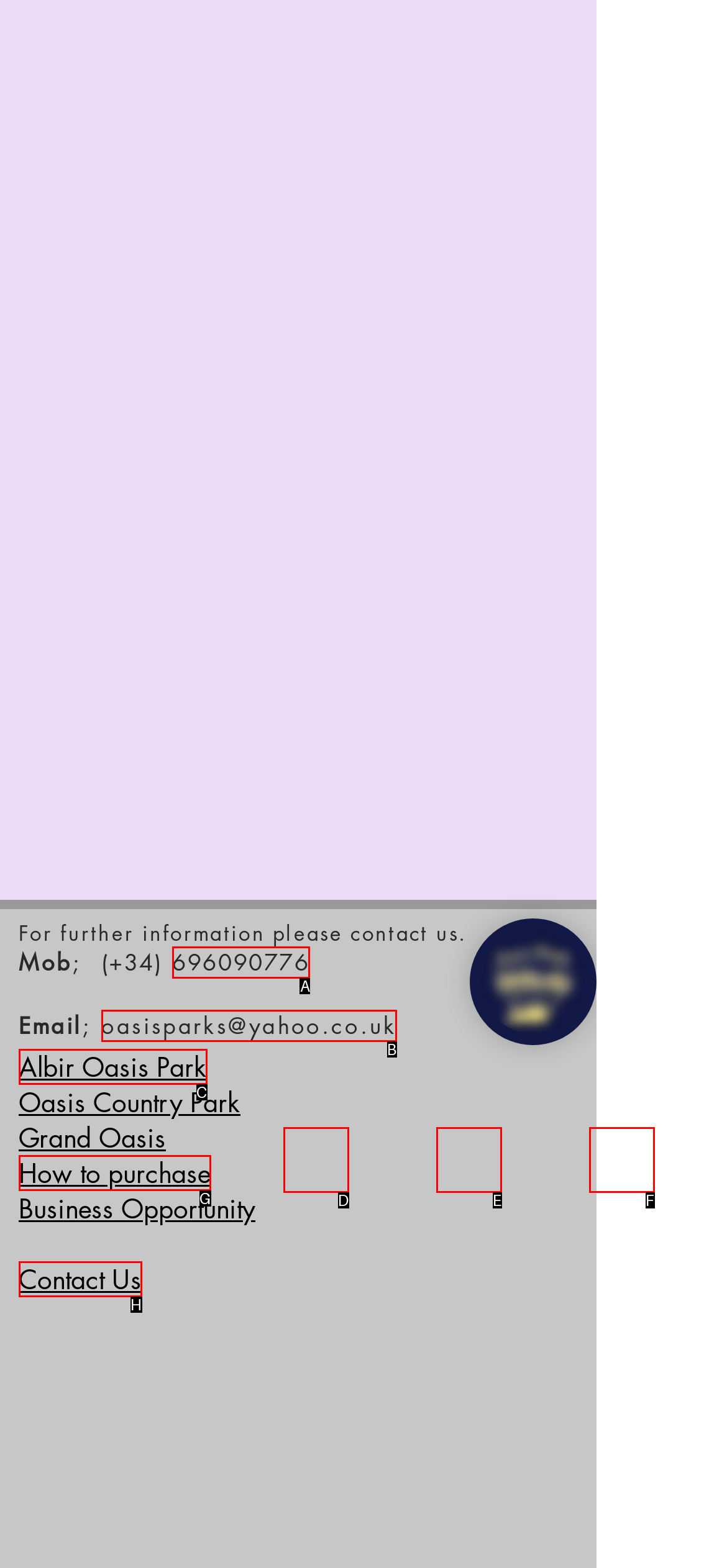Based on the description: Albir Oasis Park, select the HTML element that fits best. Provide the letter of the matching option.

C